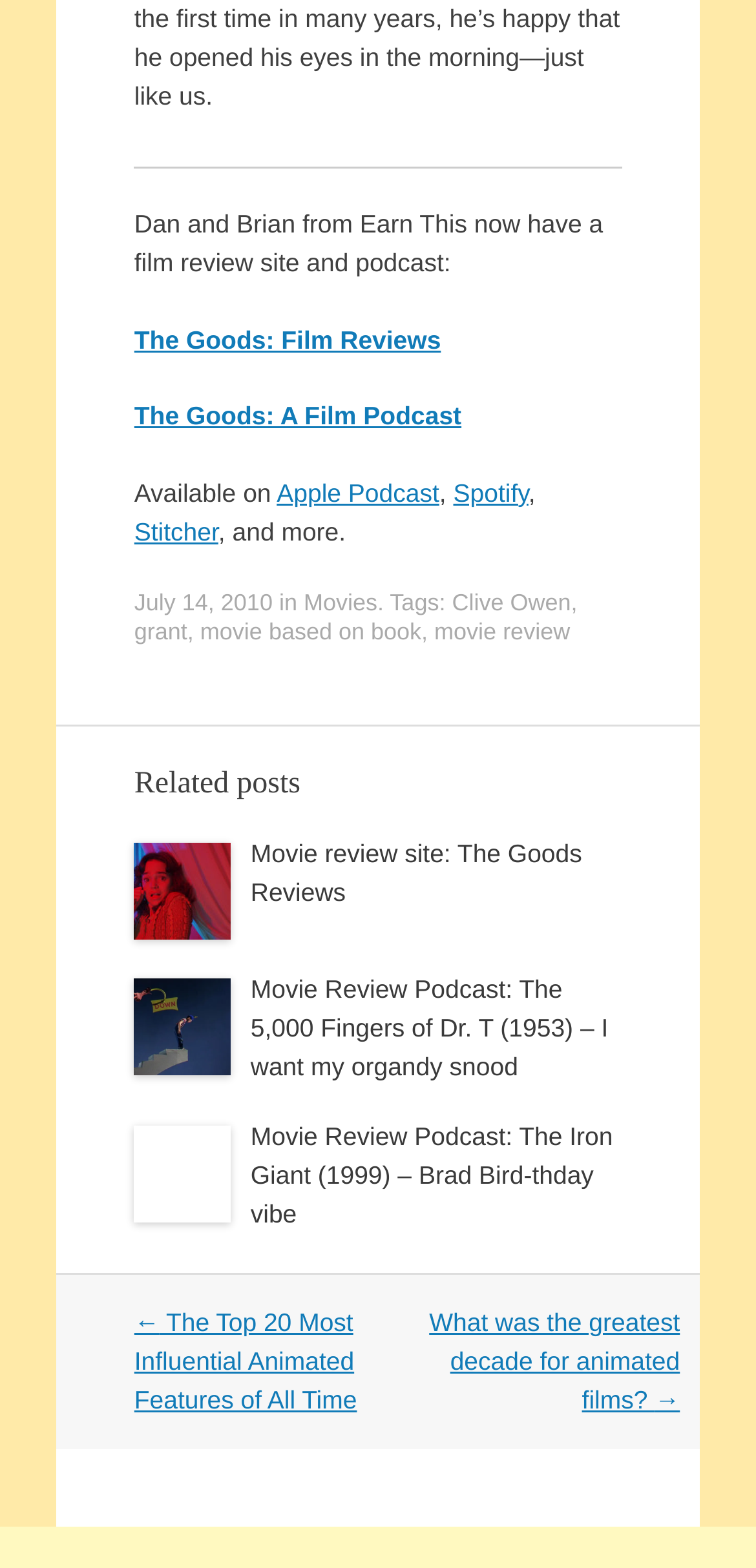Please locate the bounding box coordinates of the element's region that needs to be clicked to follow the instruction: "Read movie review of Clive Owen". The bounding box coordinates should be provided as four float numbers between 0 and 1, i.e., [left, top, right, bottom].

[0.598, 0.376, 0.755, 0.393]